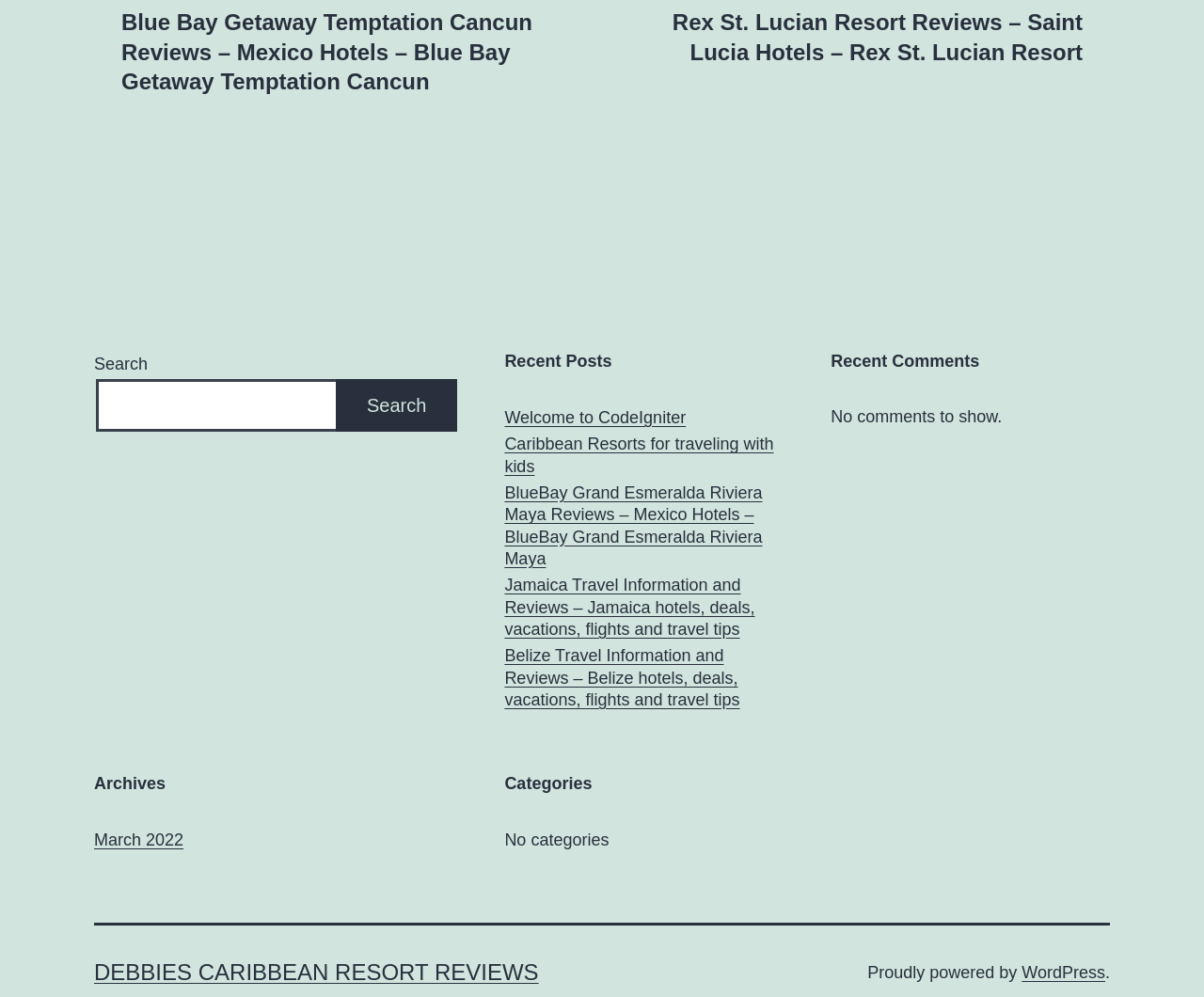Could you provide the bounding box coordinates for the portion of the screen to click to complete this instruction: "view March 2022 archives"?

[0.078, 0.833, 0.152, 0.852]